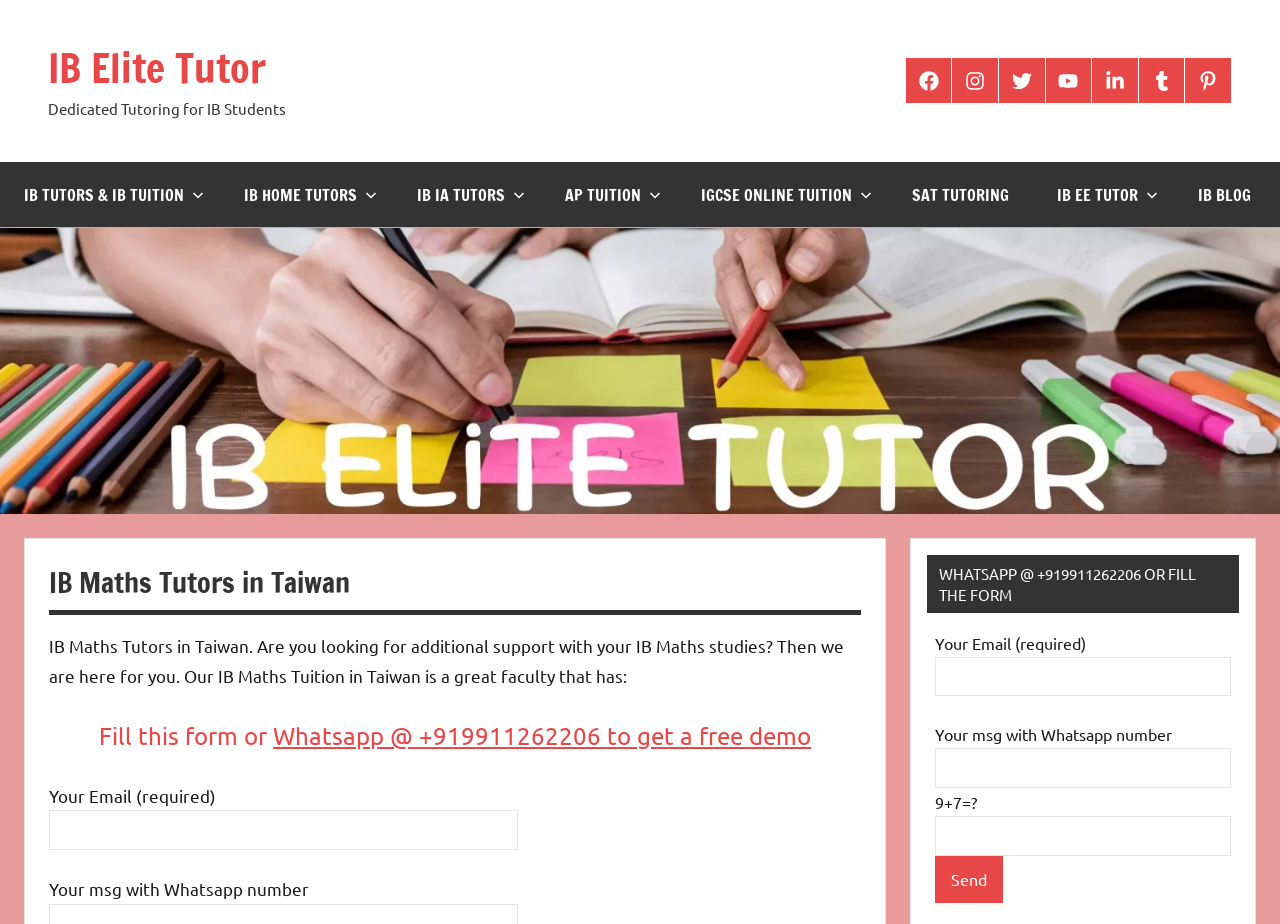Please provide a brief answer to the question using only one word or phrase: 
What social media platforms does the tutoring service have?

Multiple